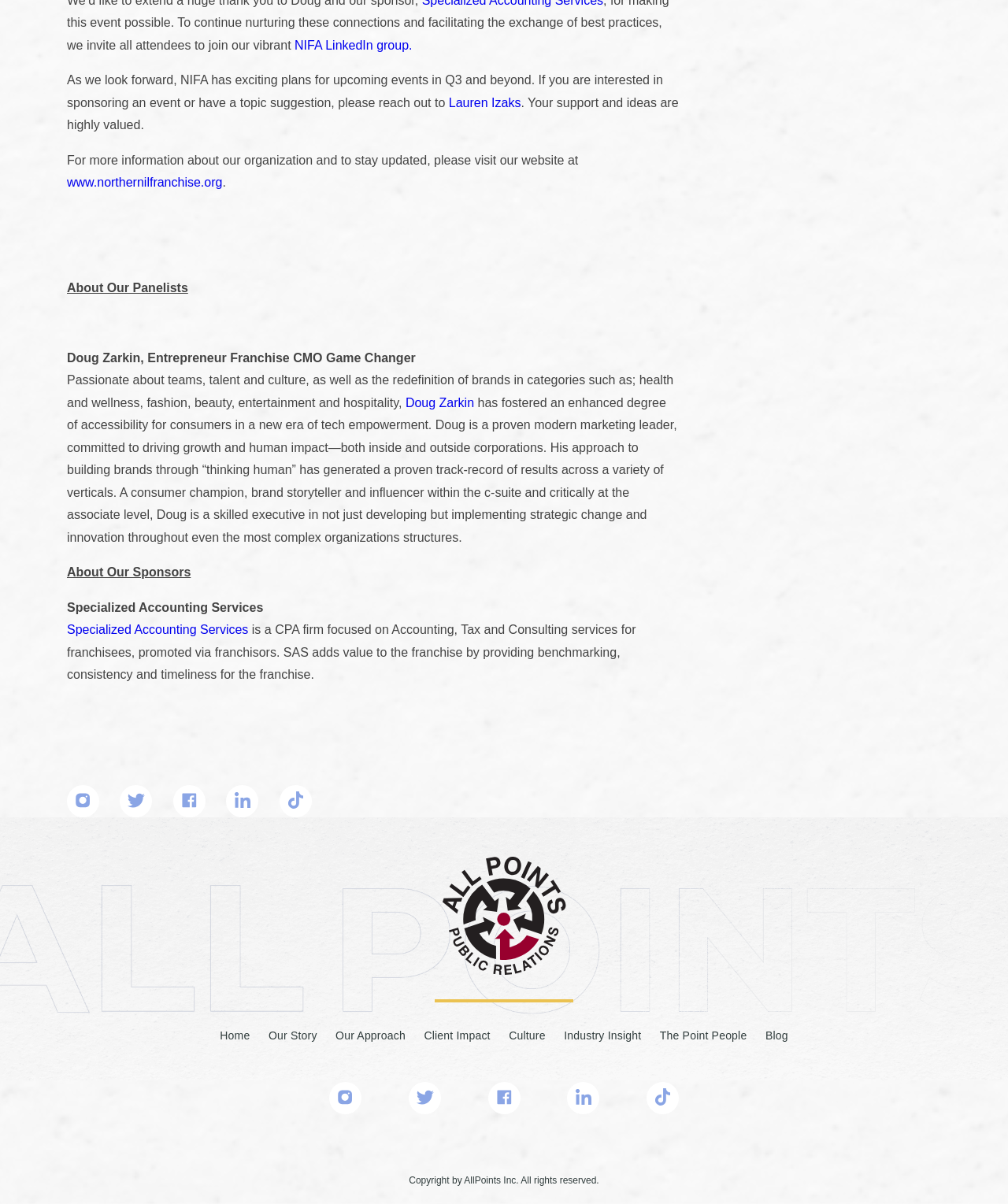Who is the Entrepreneur Franchise CMO Game Changer?
Please give a detailed answer to the question using the information shown in the image.

The text 'Doug Zarkin, Entrepreneur Franchise CMO Game Changer' explicitly states that Doug Zarkin is the Entrepreneur Franchise CMO Game Changer.